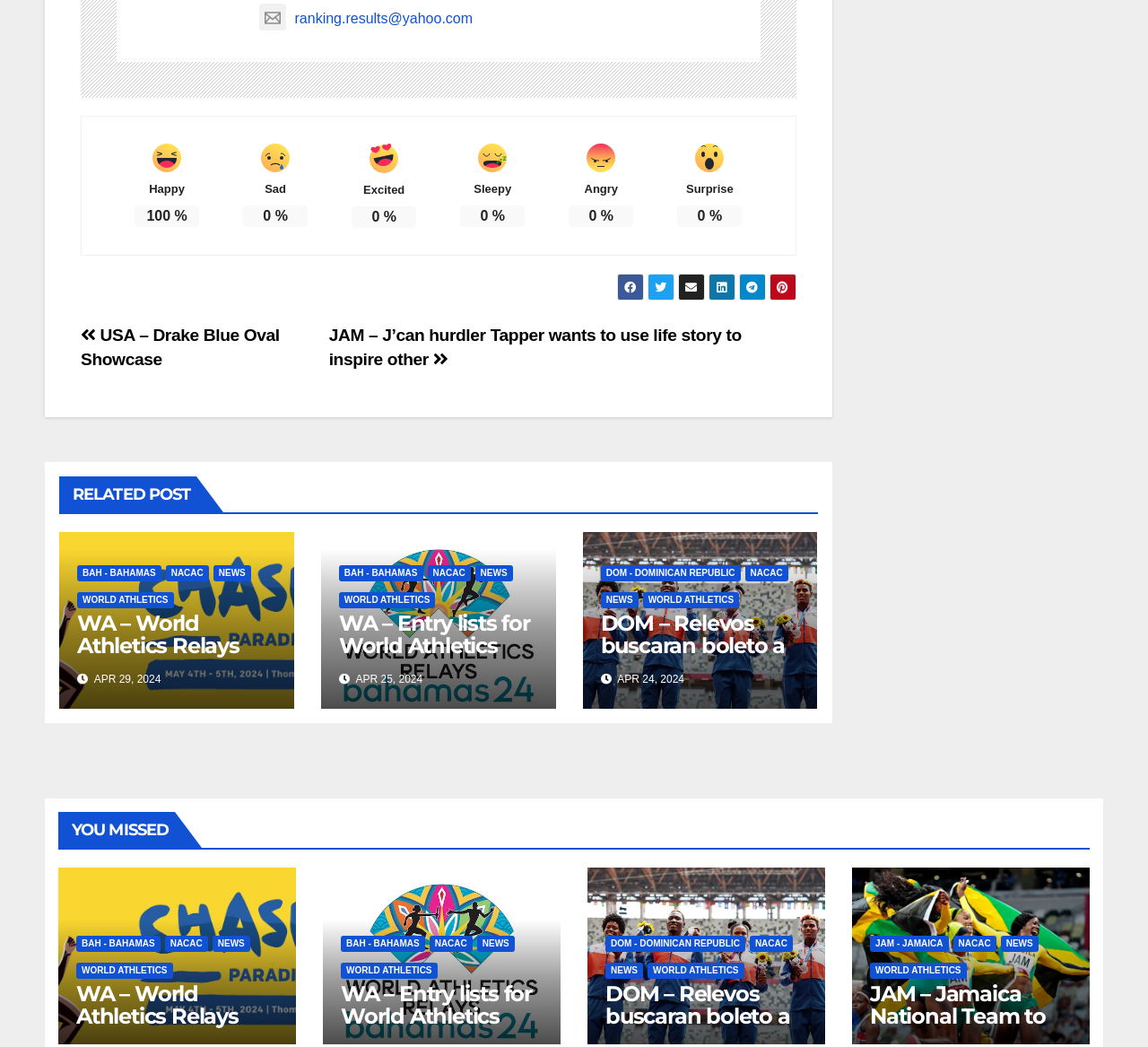Please use the details from the image to answer the following question comprehensively:
What is the date of the post 'WA – World Athletics Relays Bahamas 2024'?

I found the static text 'APR 29, 2024' next to the link 'WA – World Athletics Relays Bahamas 2024', which indicates the date of the post.